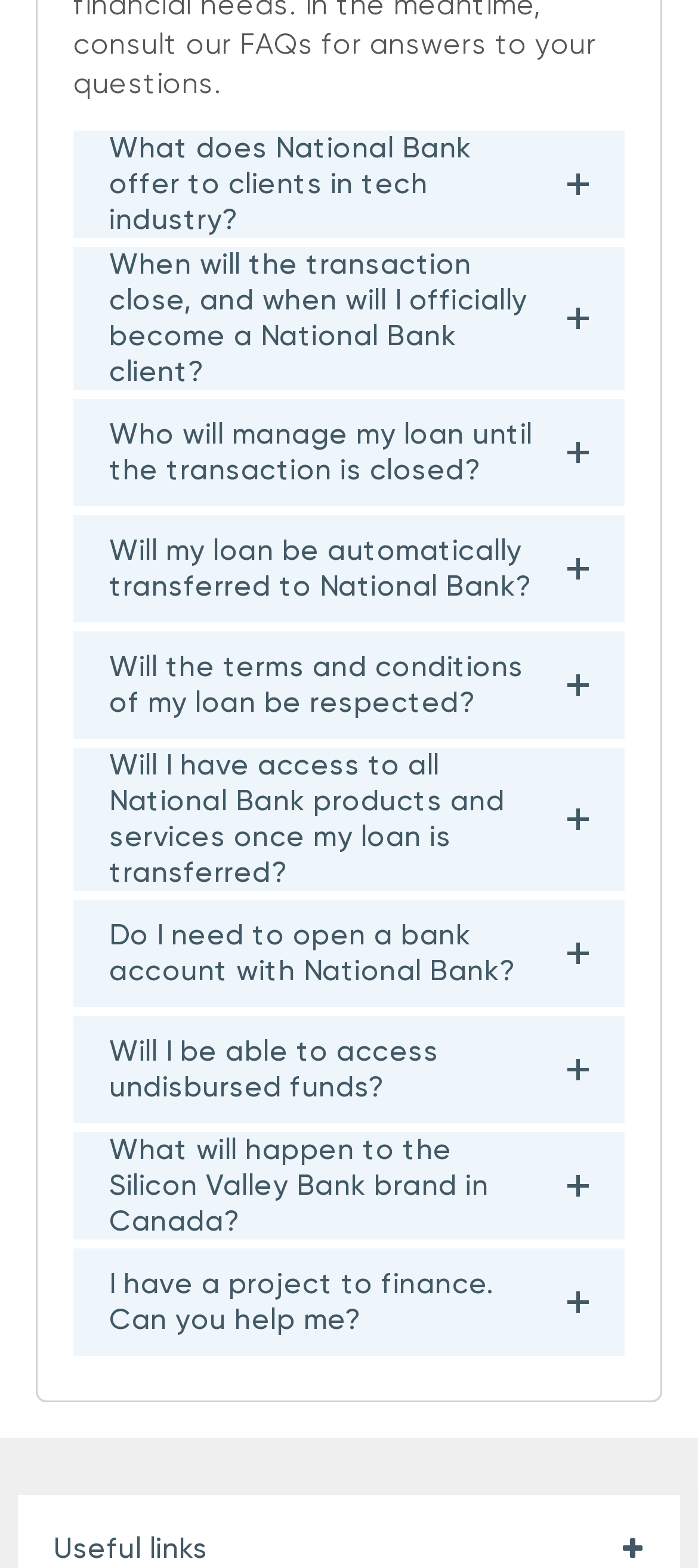Specify the bounding box coordinates of the area that needs to be clicked to achieve the following instruction: "Click the button to know when the transaction will close".

[0.105, 0.157, 0.895, 0.249]